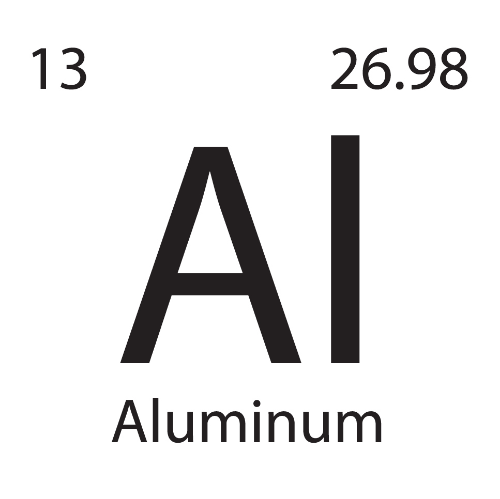Refer to the image and provide an in-depth answer to the question:
What is the atomic weight of aluminum?

The atomic weight of aluminum is displayed below its atomic number in the image, which is '26.98'. This value represents the total number of protons and neutrons present in the nucleus of an aluminum atom.